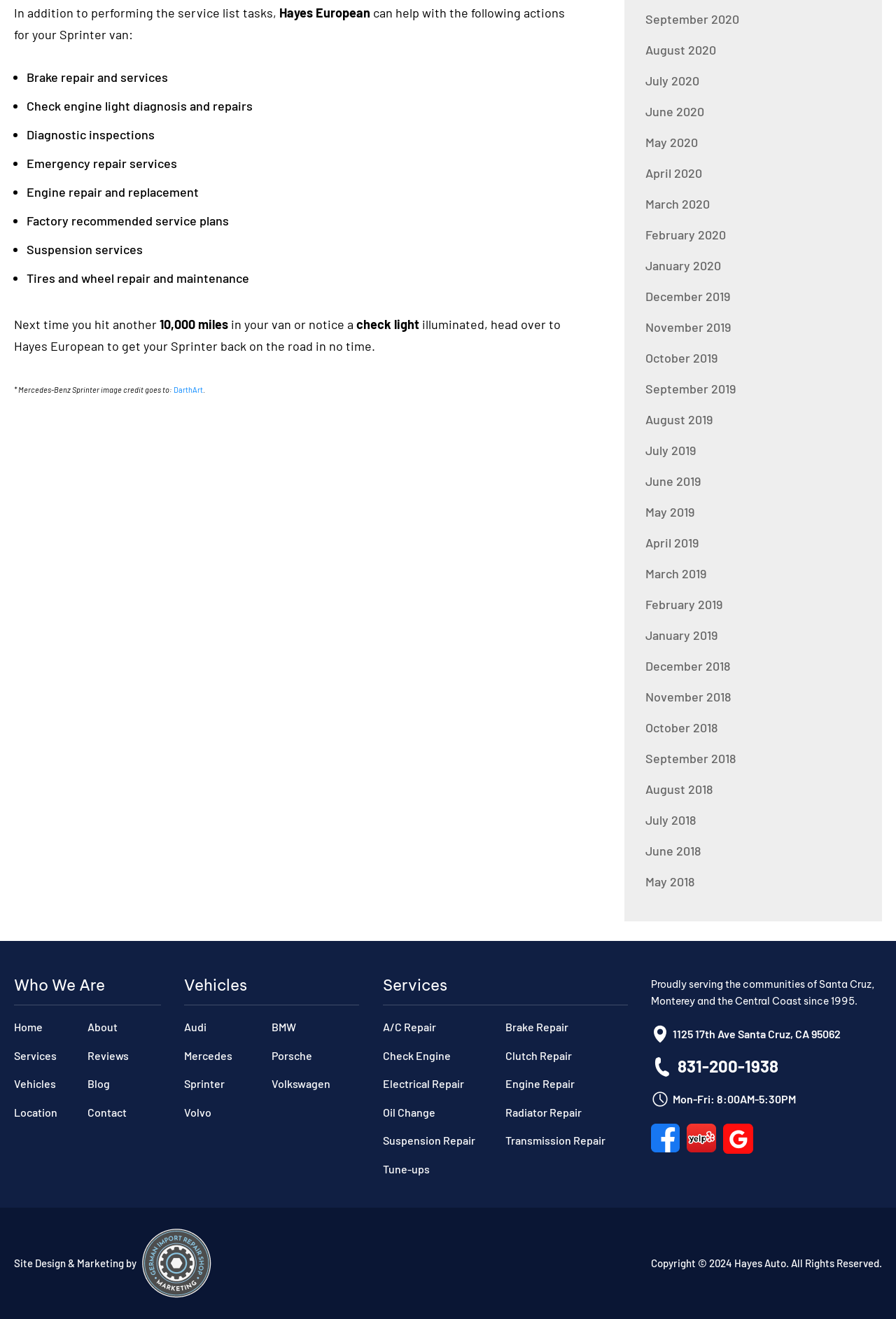Respond with a single word or short phrase to the following question: 
What is the purpose of Hayes European?

To help with Sprinter van services